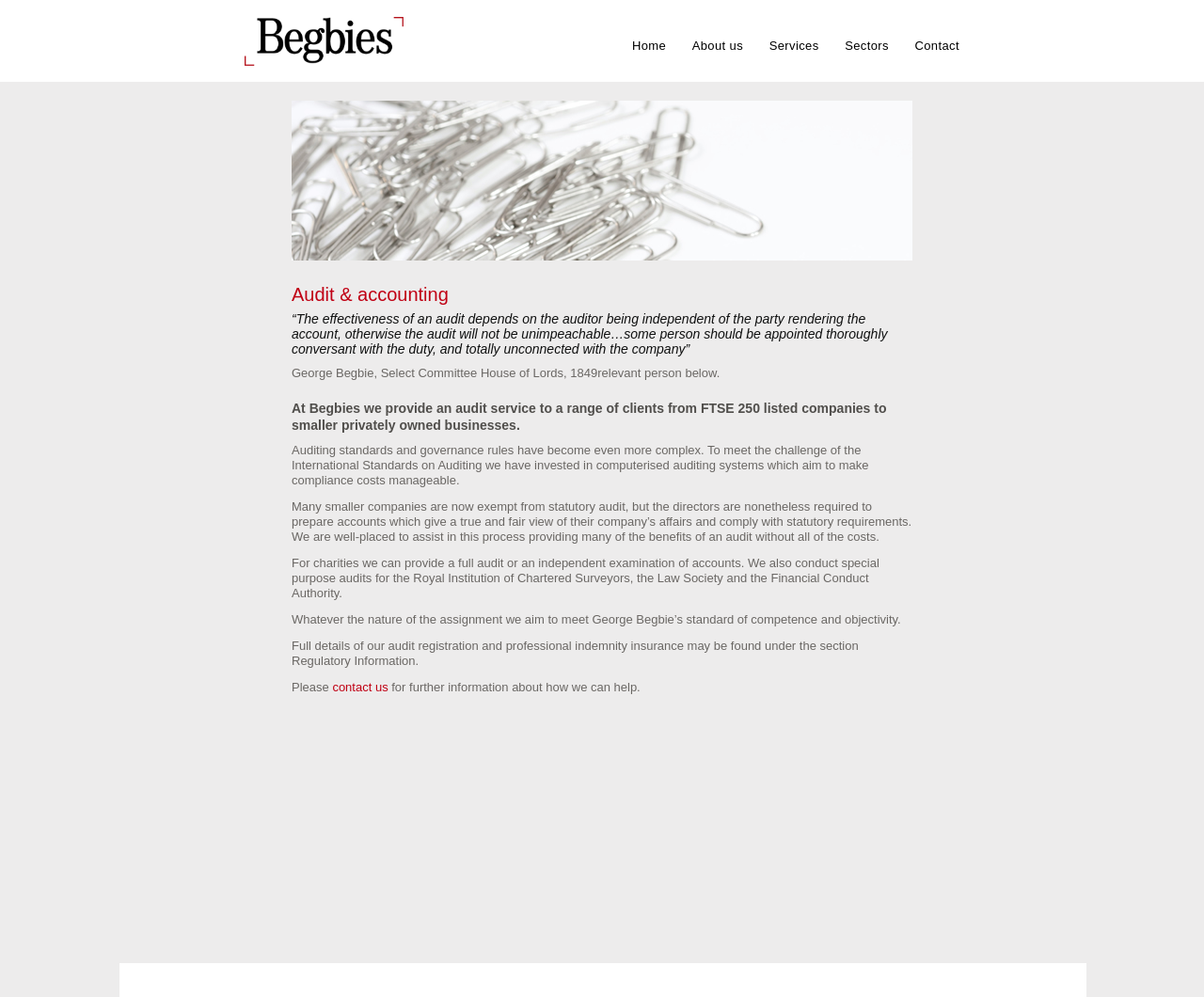What is the benefit of Begbies' audit service?
Offer a detailed and exhaustive answer to the question.

The webpage mentions that Begbies has invested in computerized auditing systems to make compliance costs manageable, implying that one of the benefits of their audit service is cost management.